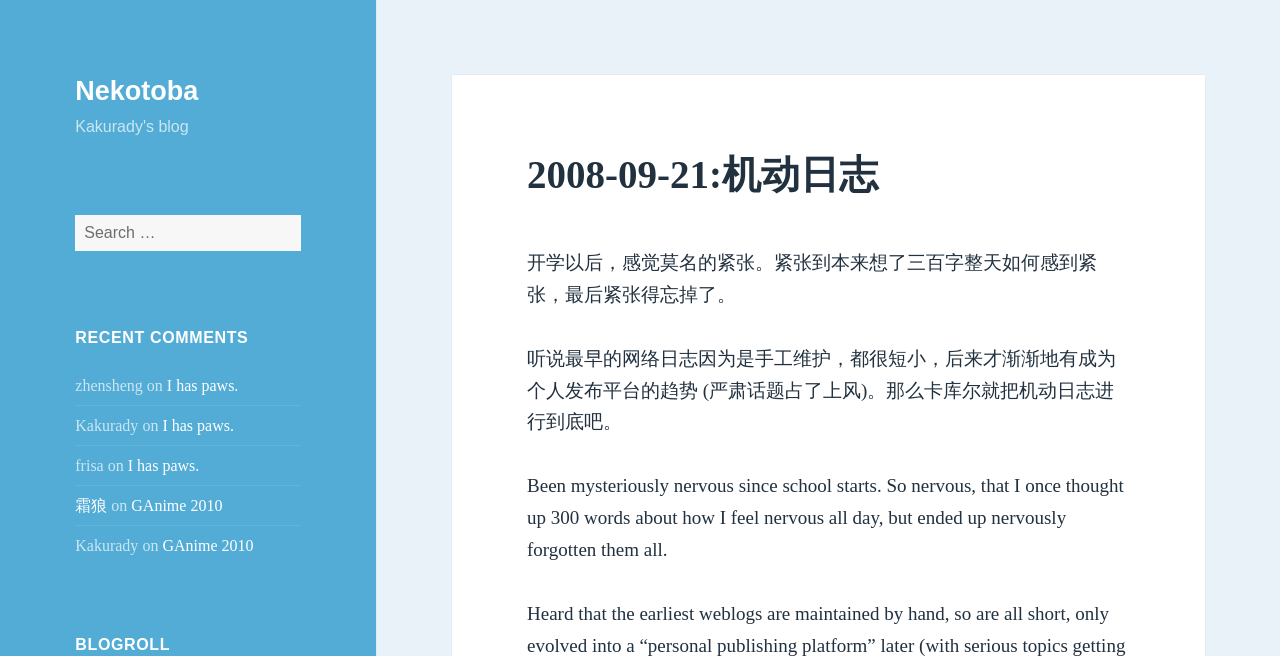Pinpoint the bounding box coordinates of the element to be clicked to execute the instruction: "Search for something".

None